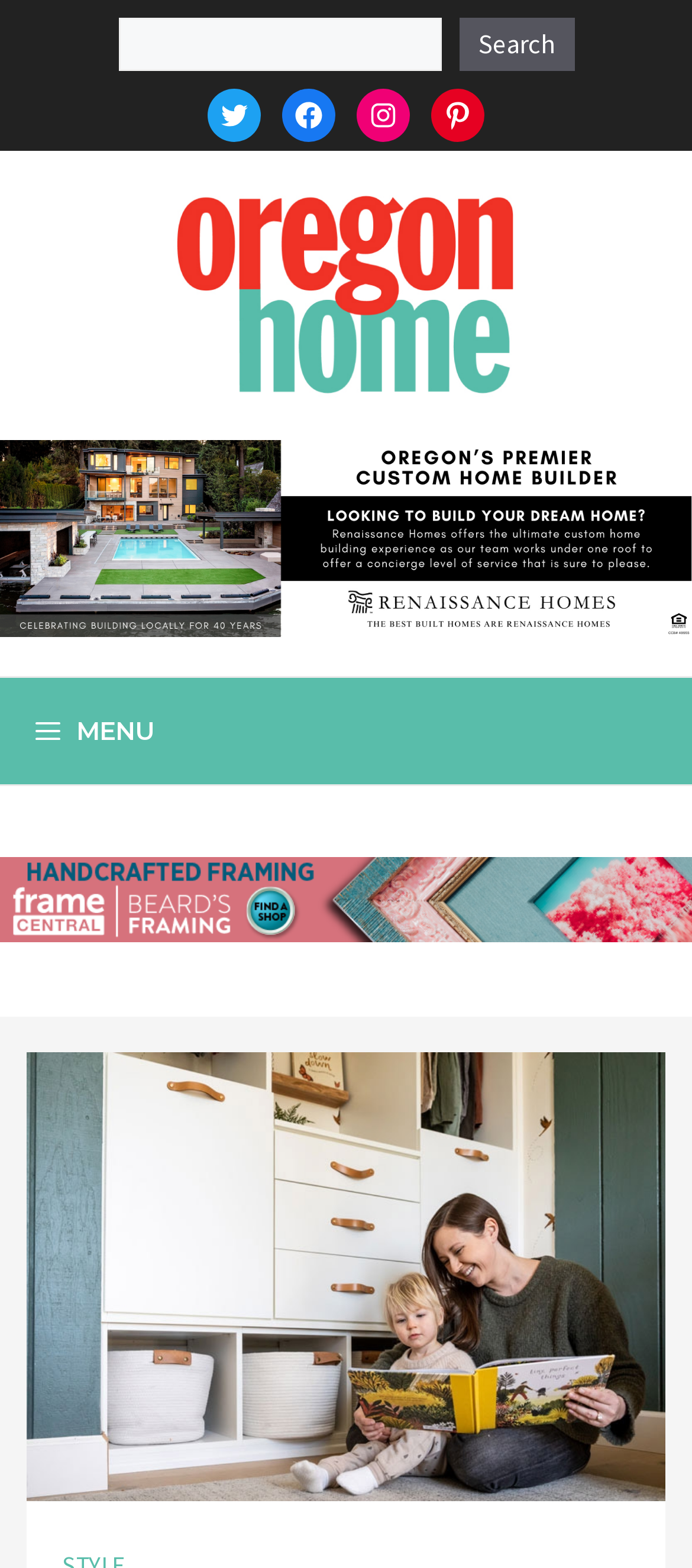Find the bounding box coordinates of the area to click in order to follow the instruction: "Click the MENU button".

[0.0, 0.432, 0.274, 0.5]